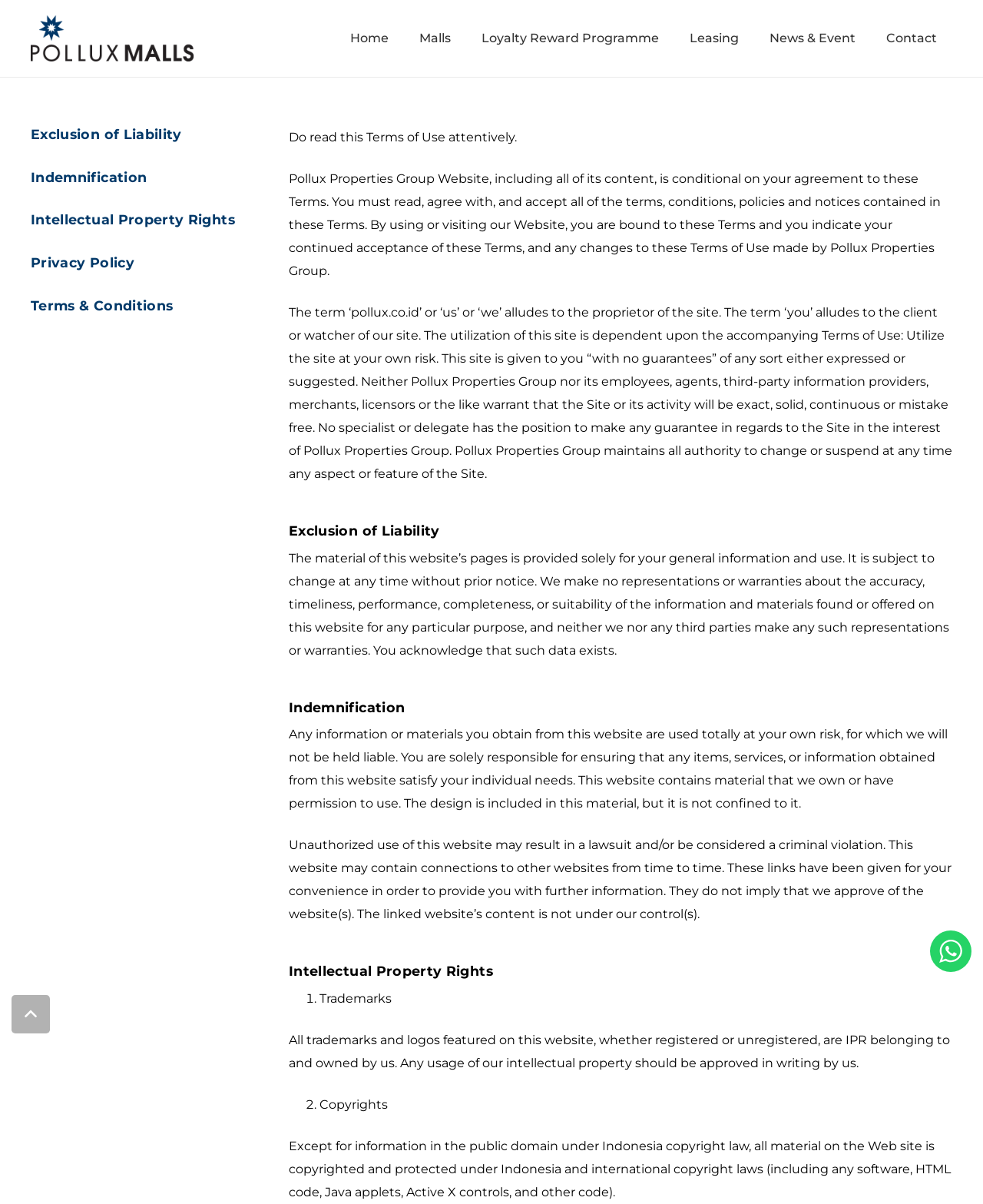Based on the element description, predict the bounding box coordinates (top-left x, top-left y, bottom-right x, bottom-right y) for the UI element in the screenshot: Leasing

[0.686, 0.0, 0.767, 0.064]